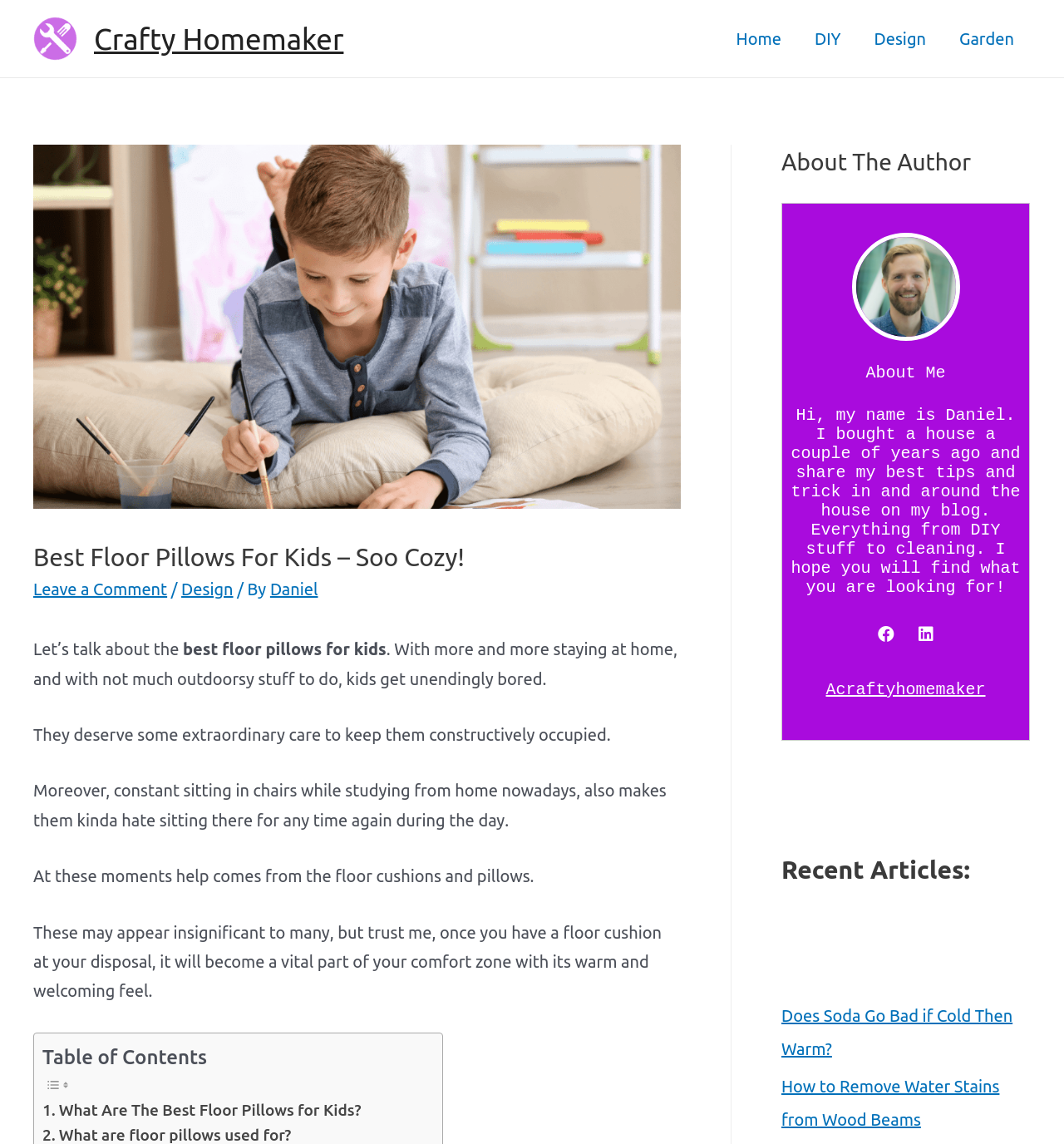Detail the webpage's structure and highlights in your description.

This webpage is about the best floor pillows for kids, with a focus on providing comfort and entertainment for children who are stuck at home. At the top left corner, there is a link to "Crafty Homemaker" accompanied by an image, and another similar link is located to its right. 

On the top right side, there is a navigation menu with links to "Home", "DIY", "Design", and "Garden". Below this menu, there is a large header section with an image of floor pillows and a heading that reads "Best Floor Pillows For Kids – Soo Cozy!". 

Underneath the header, there is a paragraph of text that discusses the importance of keeping kids occupied and comfortable while they are at home. The text is divided into several sections, with each section discussing a different aspect of why floor pillows are beneficial for kids. 

To the right of the main content, there is a complementary section that contains information about the author, including a heading, an image, and a brief bio. Below this section, there is another complementary section that lists recent articles, with links to "Does Soda Go Bad if Cold Then Warm?" and "How to Remove Water Stains from Wood Beams". 

Throughout the webpage, there are several images, including icons and decorative elements, but no prominent images that dominate the page. The overall layout is organized, with clear headings and concise text that makes it easy to navigate and read.